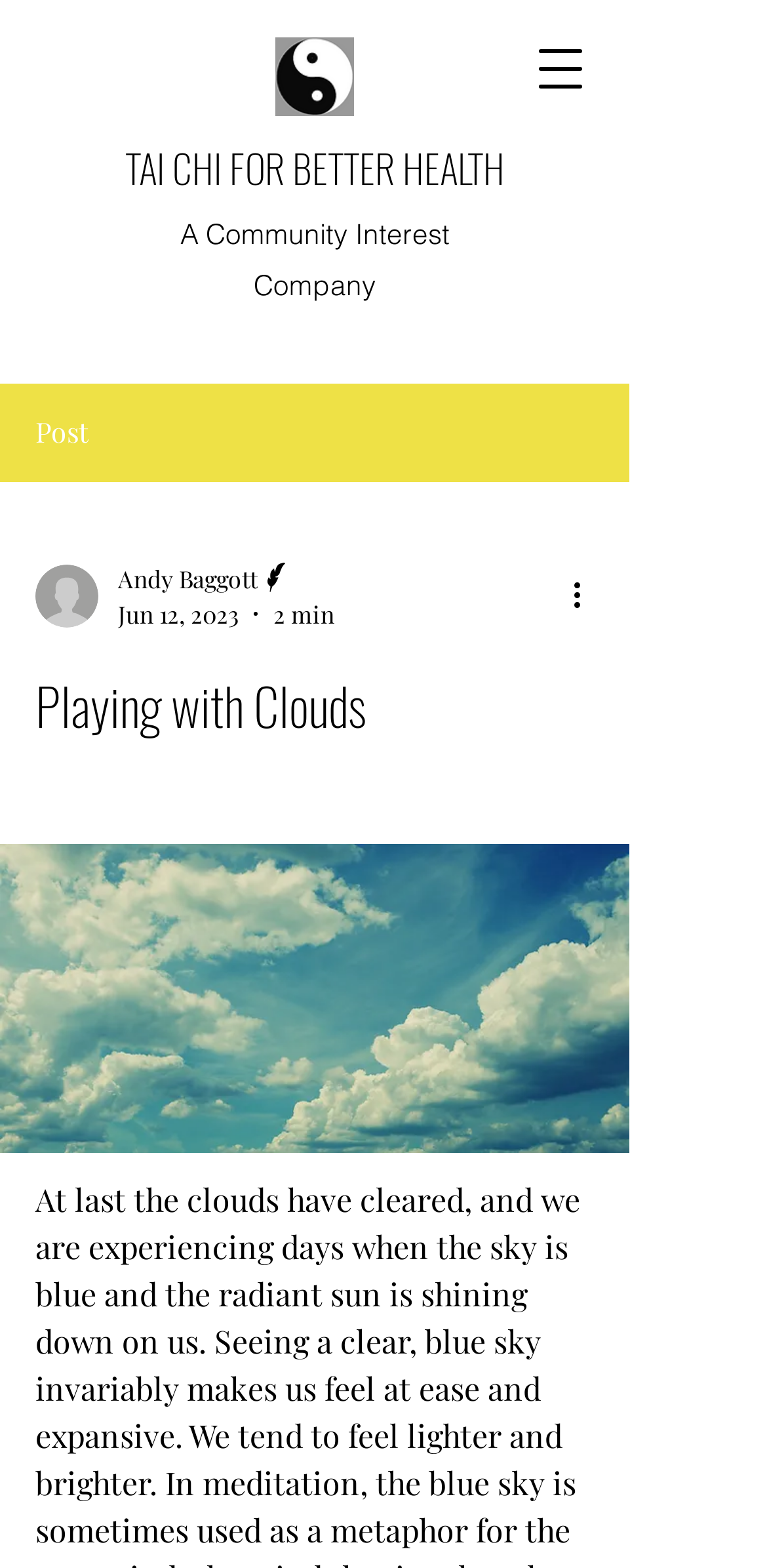How long does it take to read the latest article?
Give a one-word or short-phrase answer derived from the screenshot.

2 min